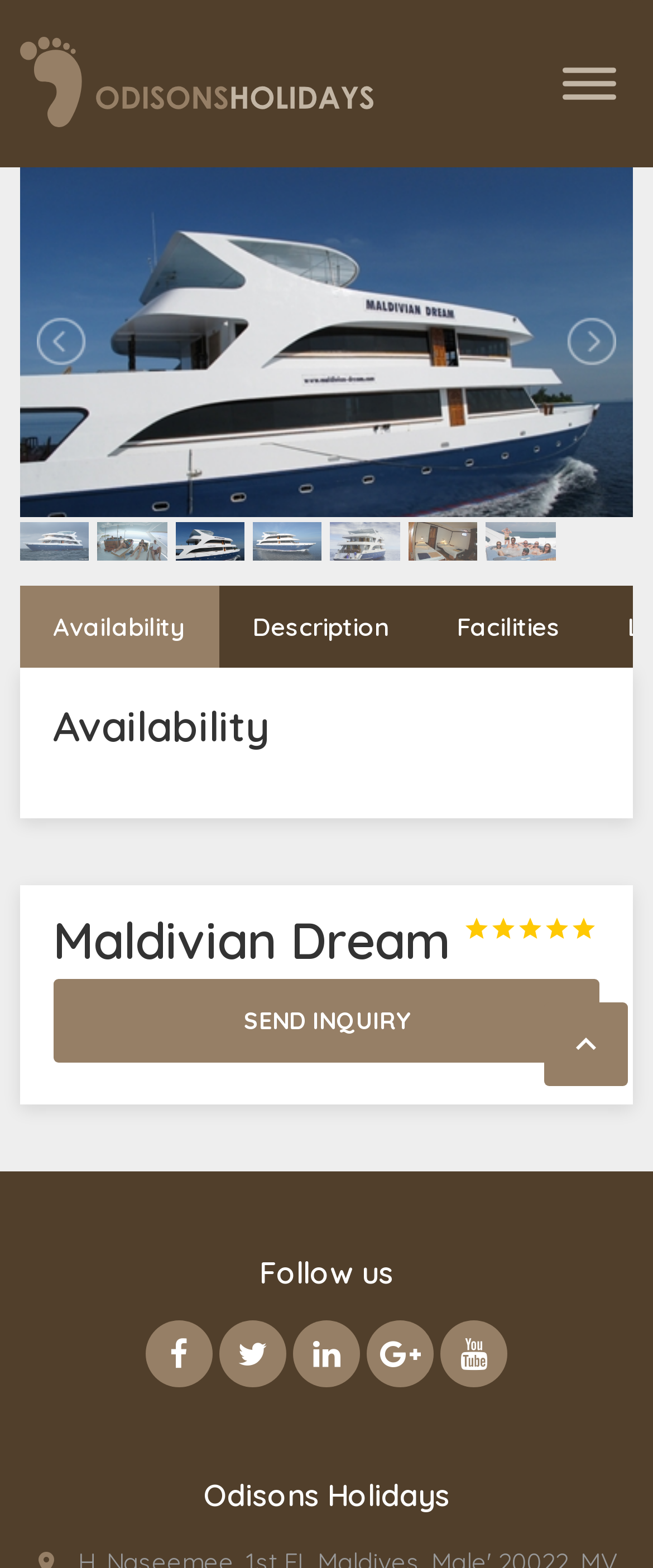What is the text of the heading in the main article section?
Please answer the question with as much detail as possible using the screenshot.

I looked at the article section and found a heading with the text 'Maldivian Dream'.